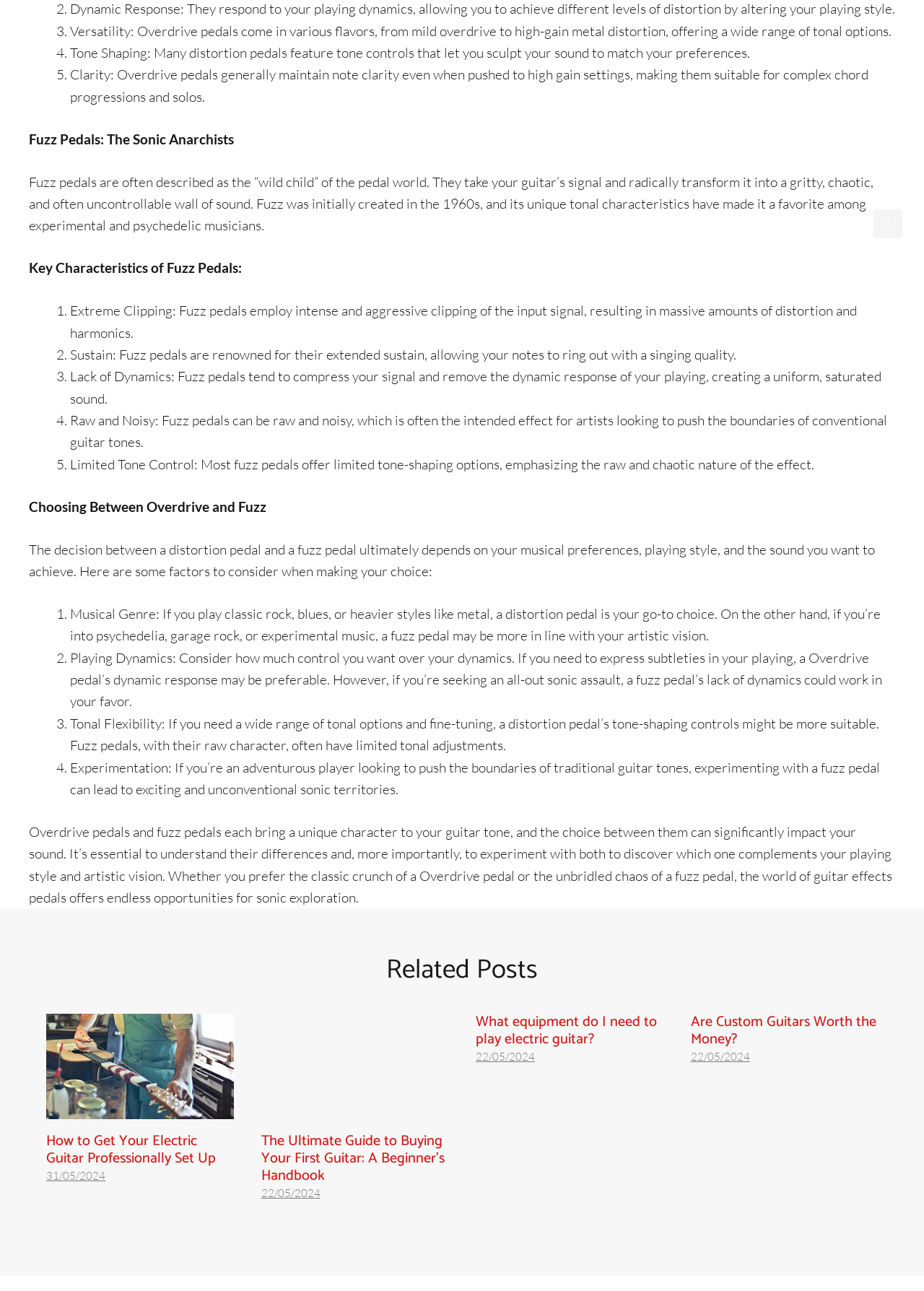Indicate the bounding box coordinates of the clickable region to achieve the following instruction: "Click on the link 'The Ultimate Guide to Buying Your First Guitar: A Beginner’s Handbook'."

[0.282, 0.851, 0.485, 0.865]